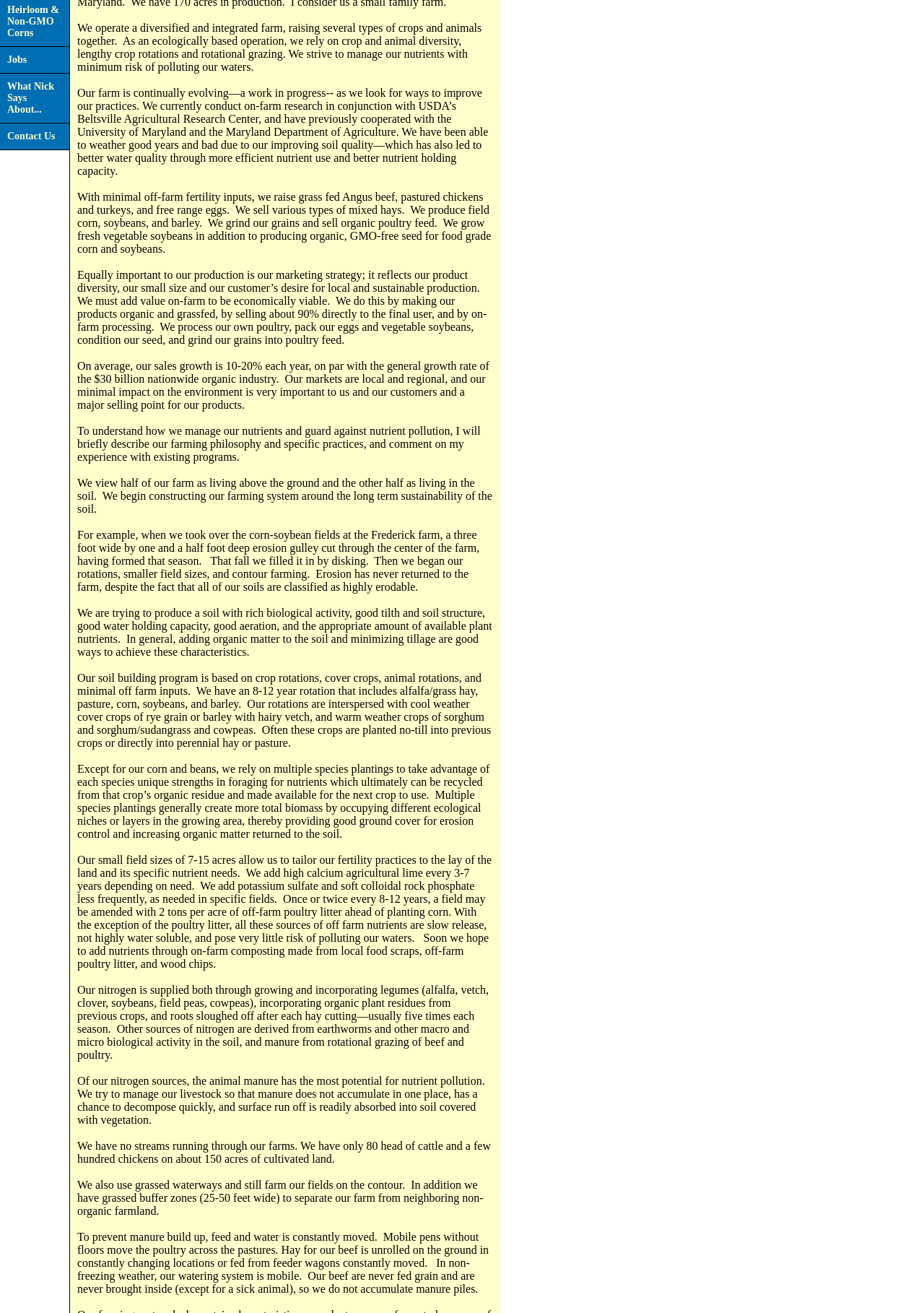Provide the bounding box coordinates for the UI element described in this sentence: "Blog". The coordinates should be four float values between 0 and 1, i.e., [left, top, right, bottom].

None